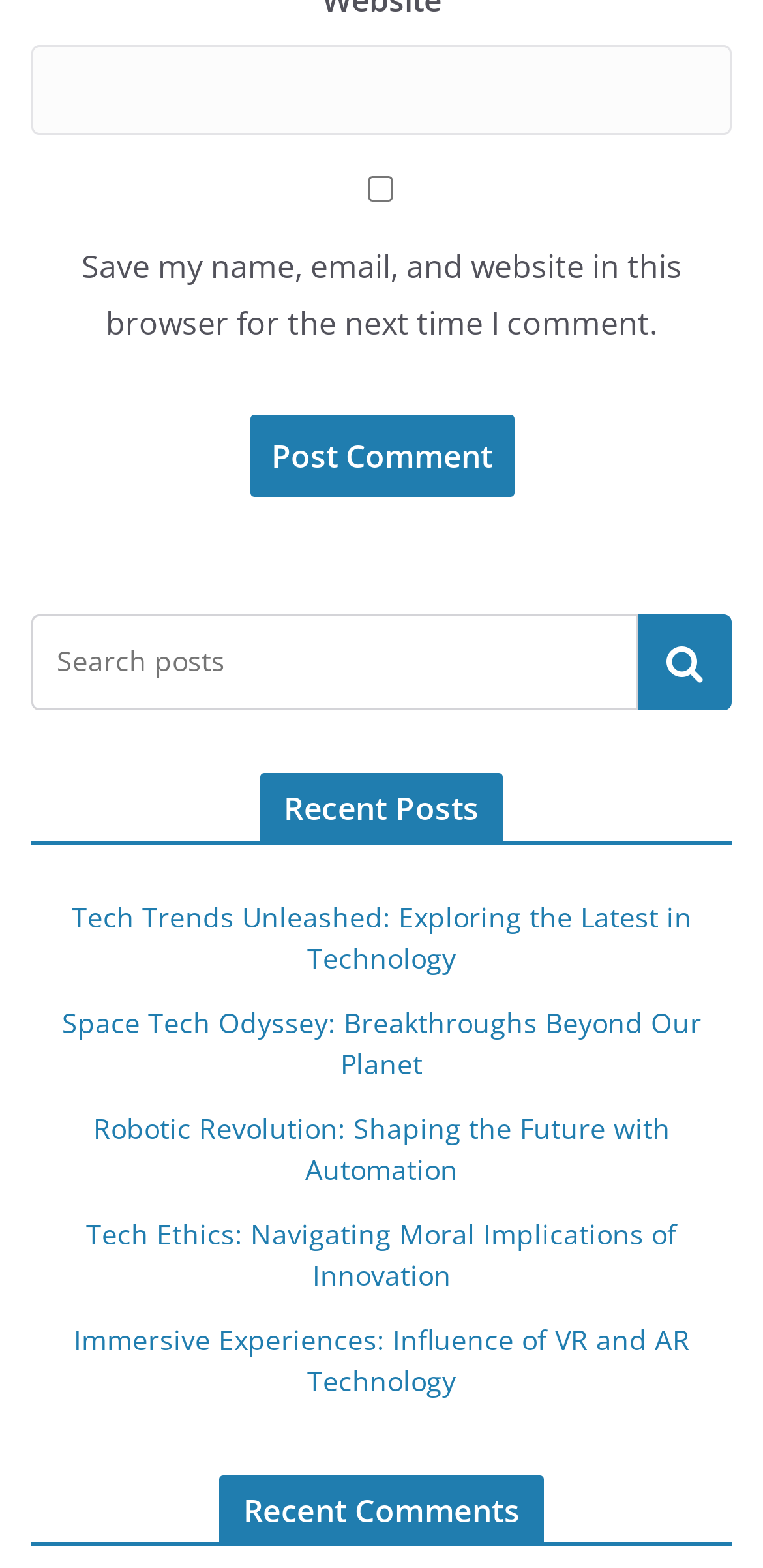What is the purpose of the checkbox?
Please provide a detailed answer to the question.

The checkbox is labeled 'Save my name, email, and website in this browser for the next time I comment.' This suggests that its purpose is to save the user's comment information for future comments.